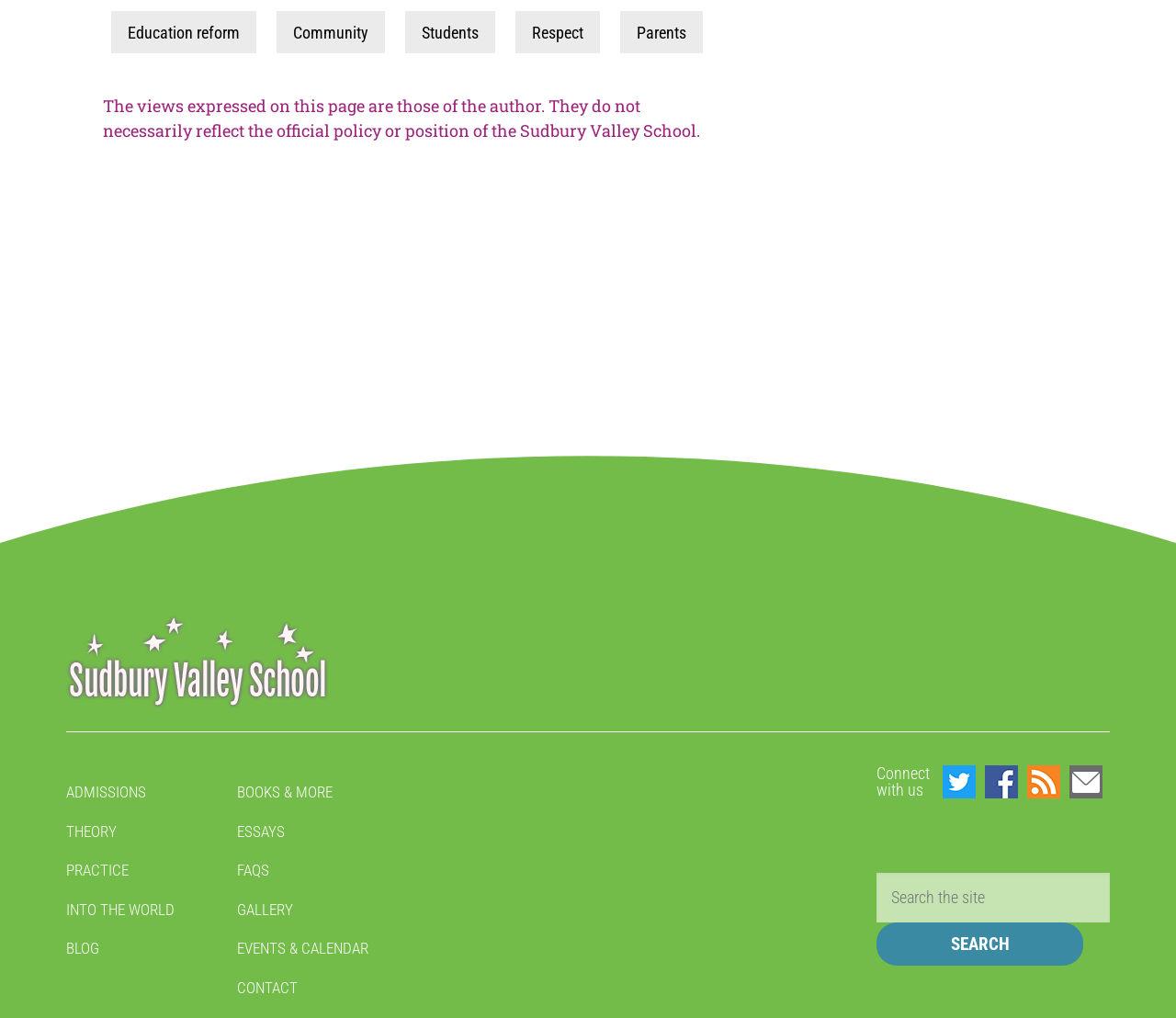Based on the visual content of the image, answer the question thoroughly: How many social media links are there?

I found the social media links 'twitter', 'facebook', and 'rss' in the footer section of the page. There are 3 social media links in total.